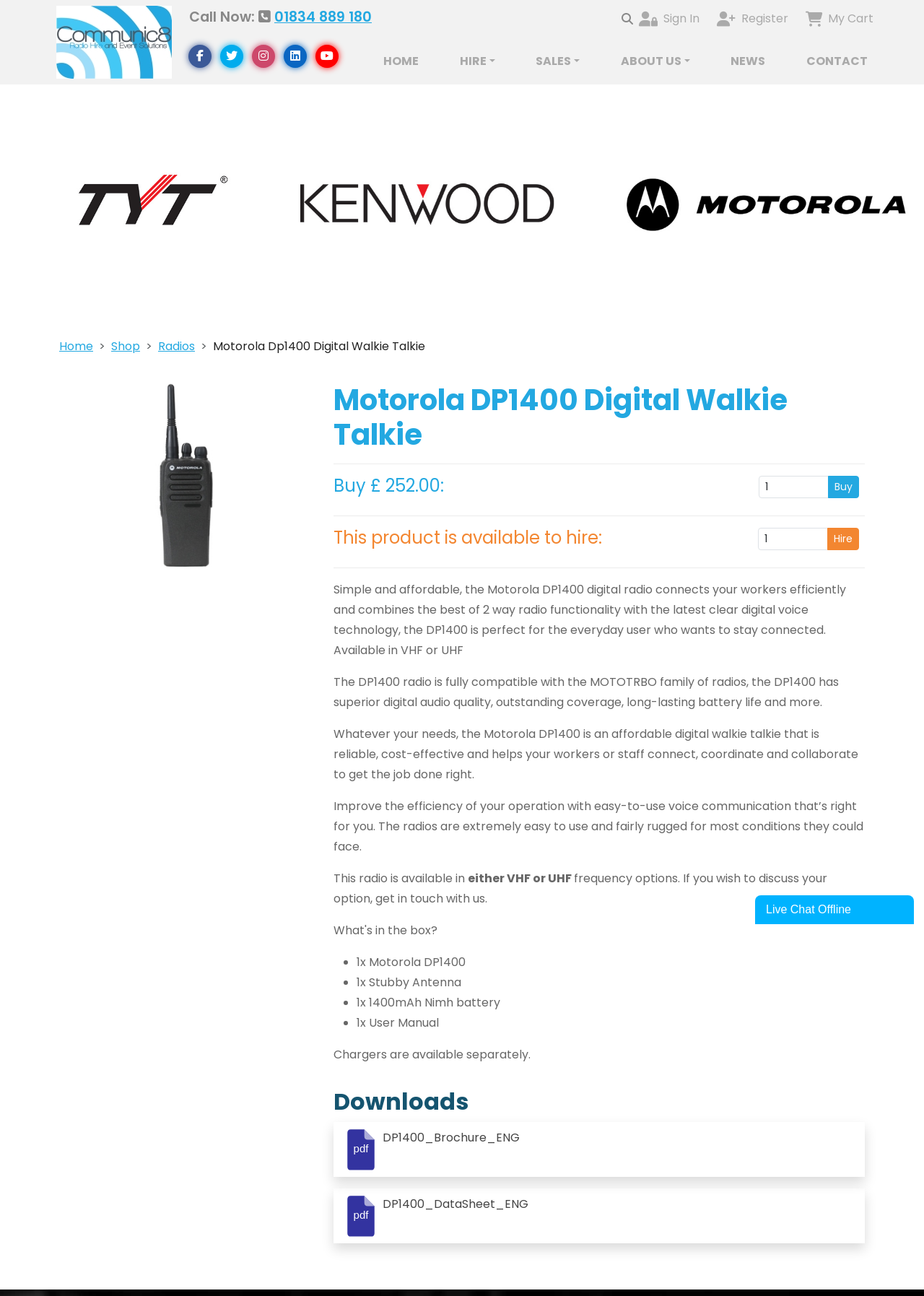Find the bounding box coordinates of the element you need to click on to perform this action: 'View the 'HOME' page'. The coordinates should be represented by four float values between 0 and 1, in the format [left, top, right, bottom].

[0.409, 0.035, 0.459, 0.059]